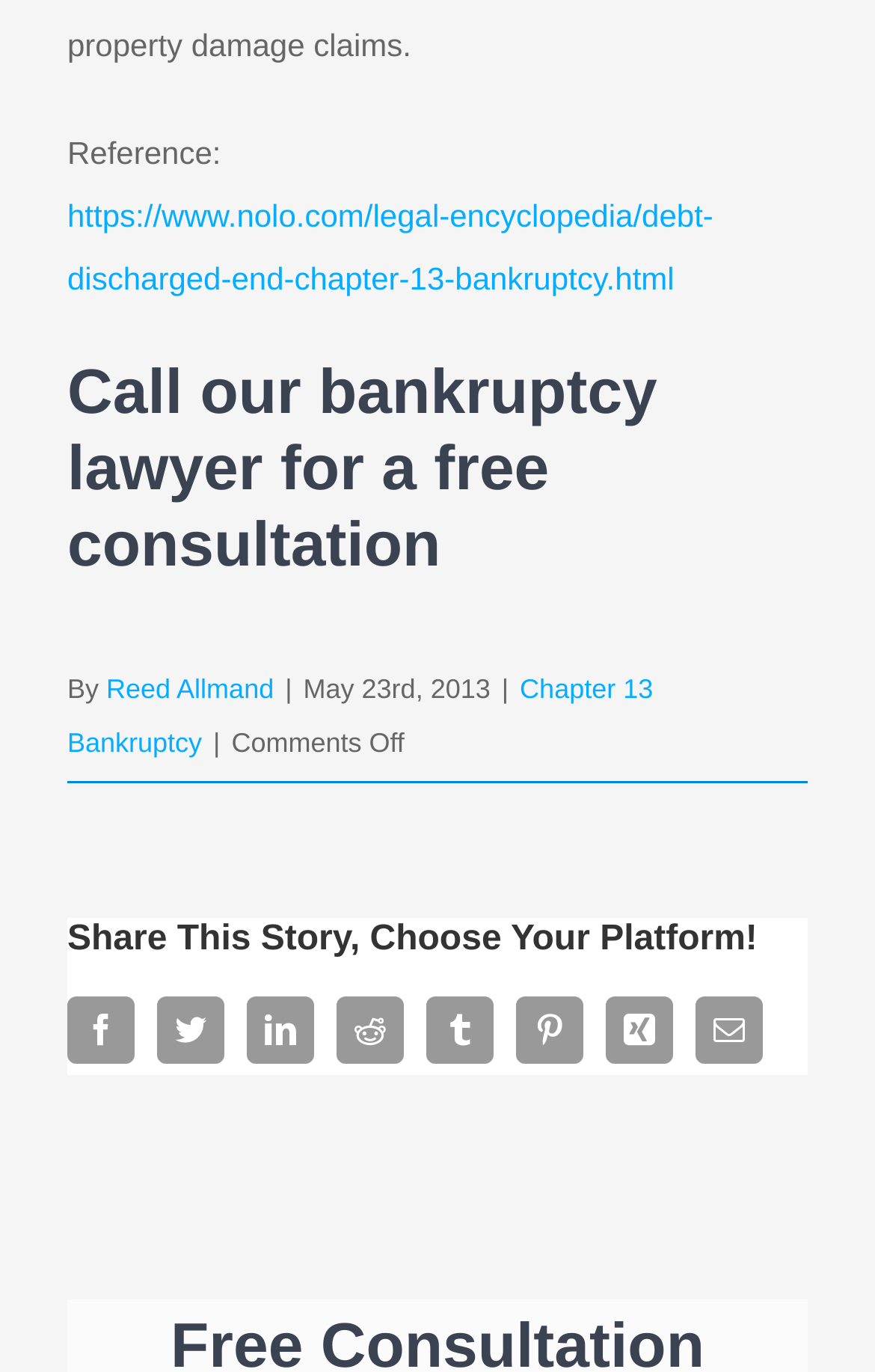Locate the bounding box coordinates of the segment that needs to be clicked to meet this instruction: "Click the link to learn about debt discharged in end of chapter 13 bankruptcy".

[0.077, 0.144, 0.815, 0.216]